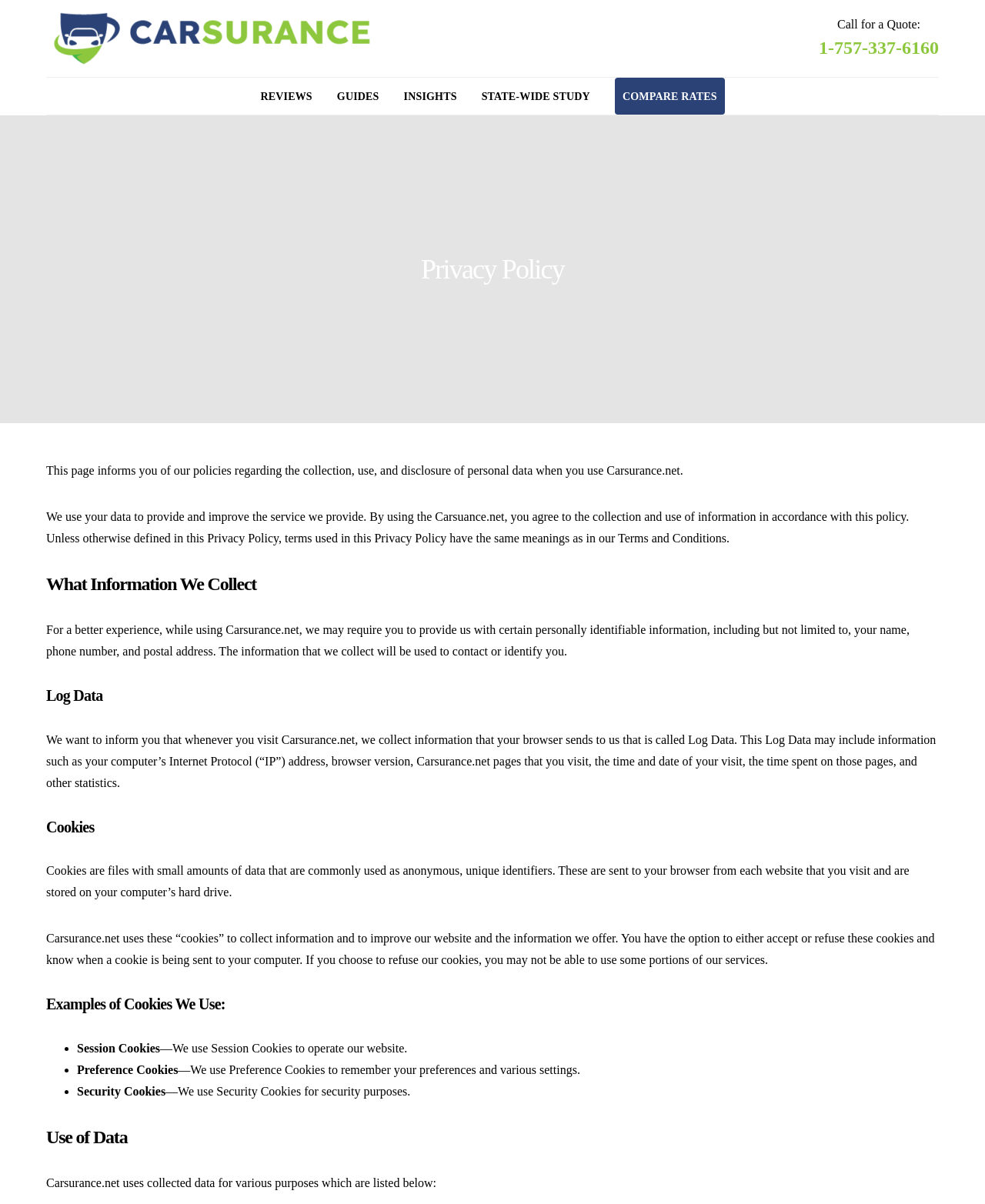Locate the bounding box coordinates of the area where you should click to accomplish the instruction: "Read the 'Privacy Policy'".

[0.427, 0.211, 0.573, 0.237]